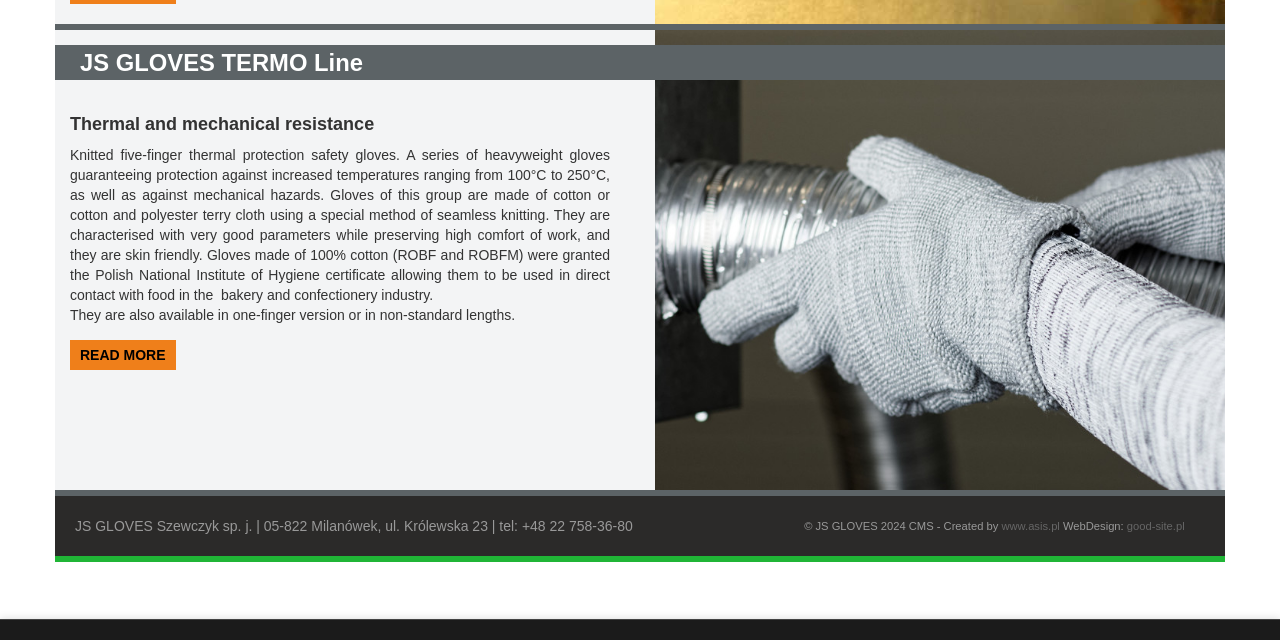Identify the bounding box of the HTML element described here: "good-site.pl". Provide the coordinates as four float numbers between 0 and 1: [left, top, right, bottom].

[0.88, 0.813, 0.926, 0.832]